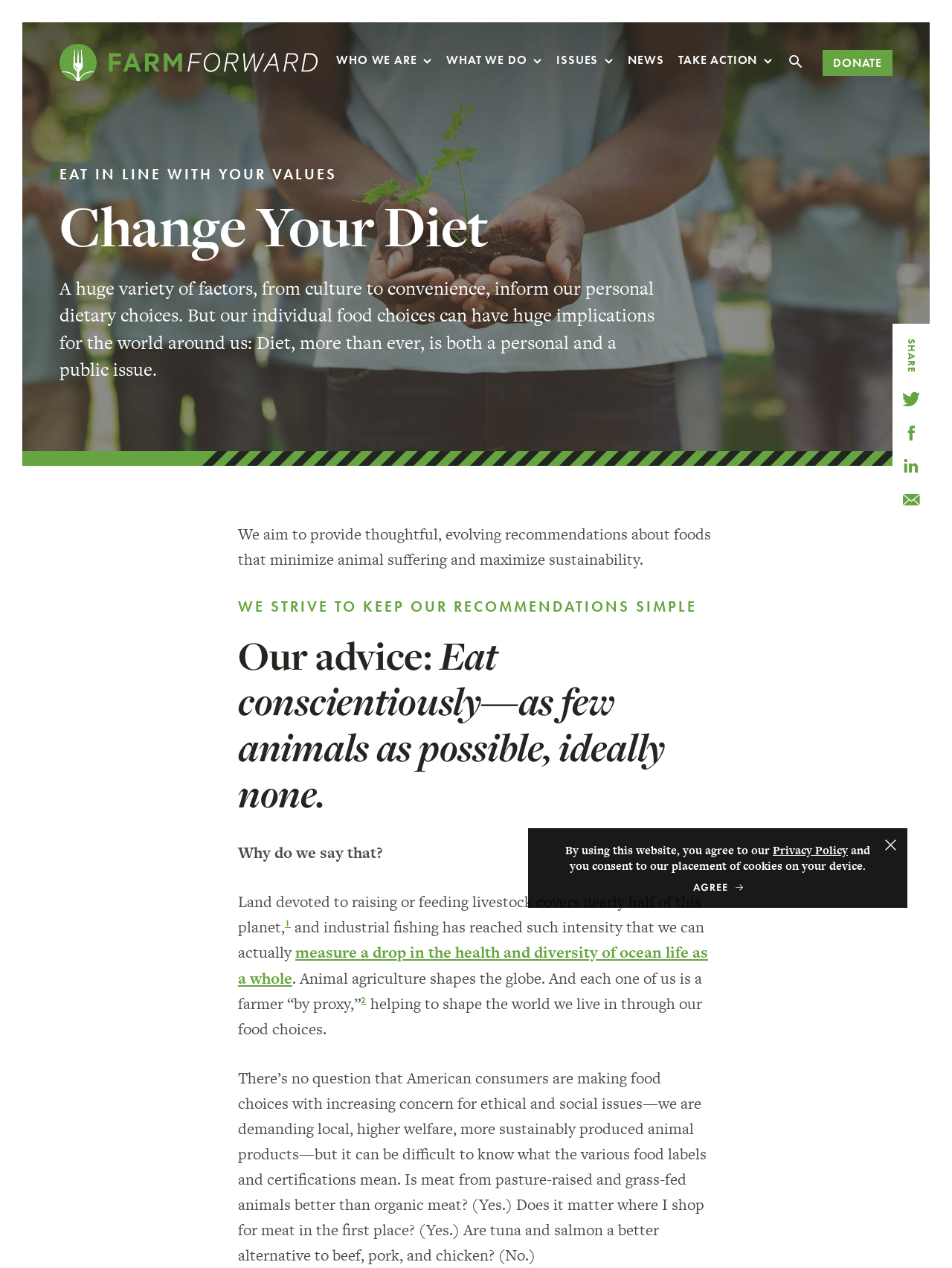Please look at the image and answer the question with a detailed explanation: What is the main purpose of this website?

Based on the webpage content, it appears that the website aims to educate users on the implications of their food choices and provide recommendations on how to make more sustainable and ethical decisions.